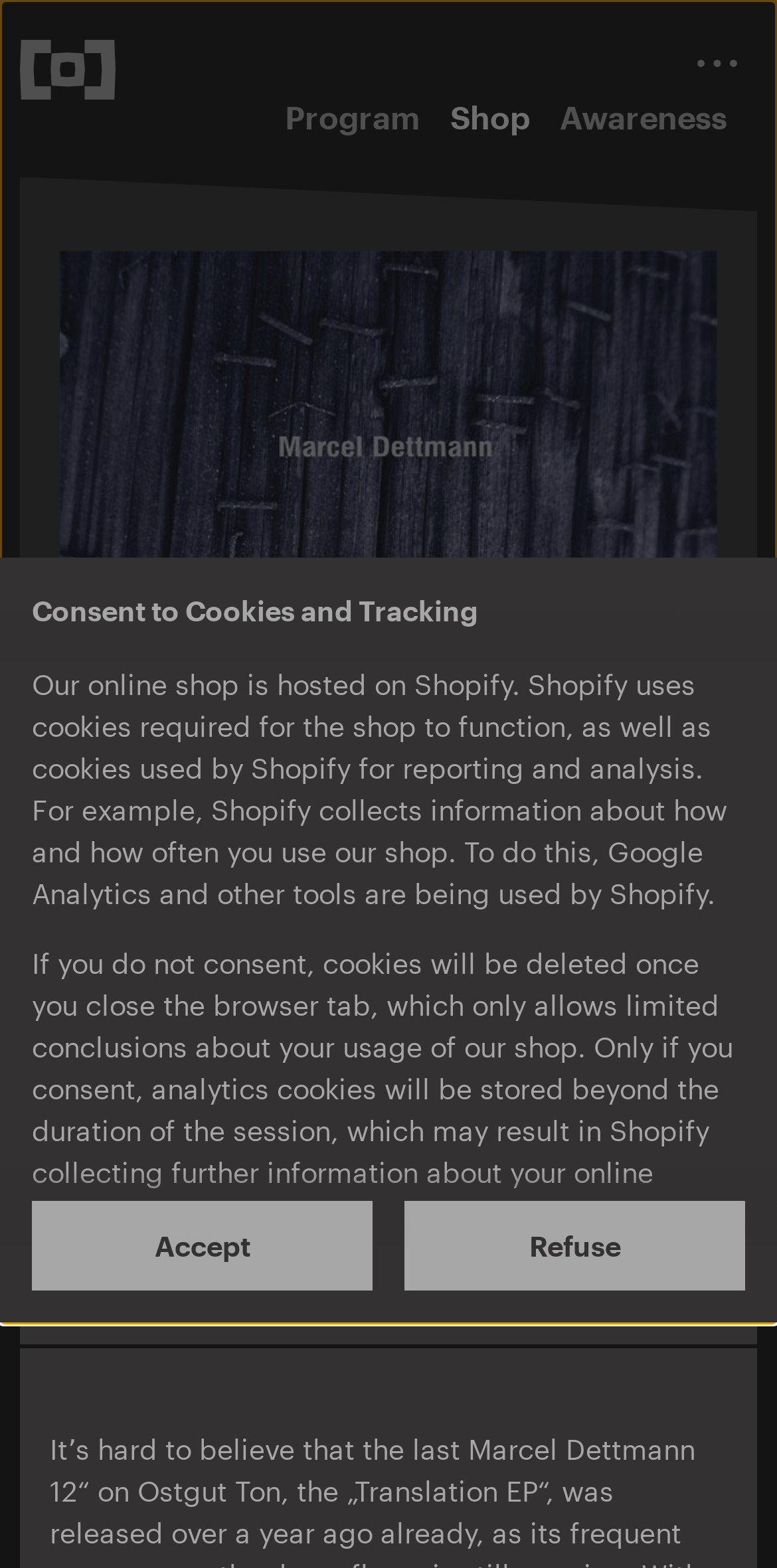What is the name of the O-TON?
Using the screenshot, give a one-word or short phrase answer.

61